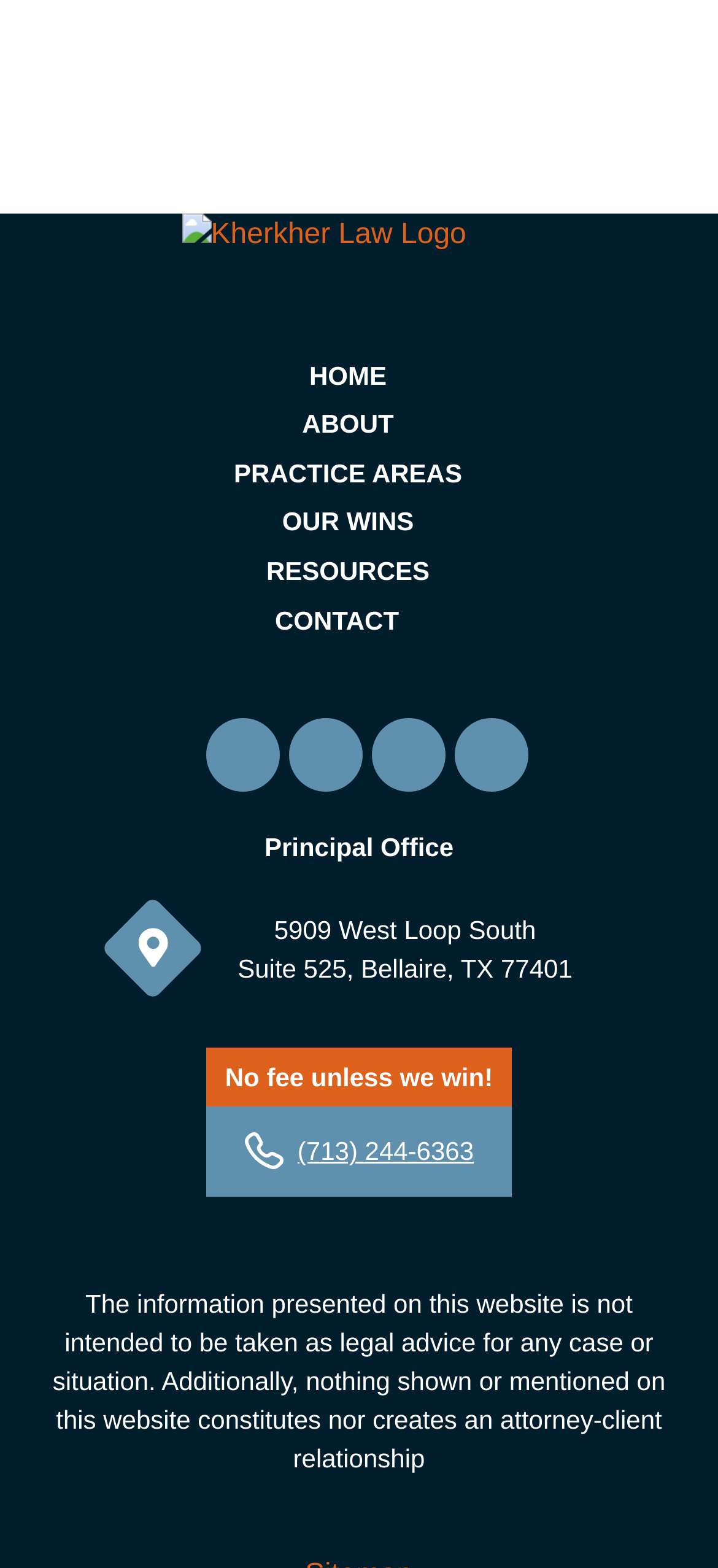Determine the bounding box for the described UI element: "alt="Kherkher Law Logo"".

[0.062, 0.136, 0.956, 0.2]